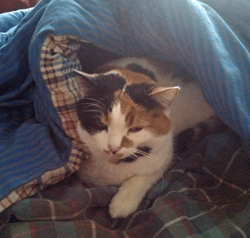Use a single word or phrase to answer the question:
Why does Creampuff contribute to a warm home atmosphere?

Because she is warm